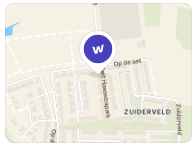Reply to the question with a single word or phrase:
What is the purpose of the image?

To assist prospective buyers